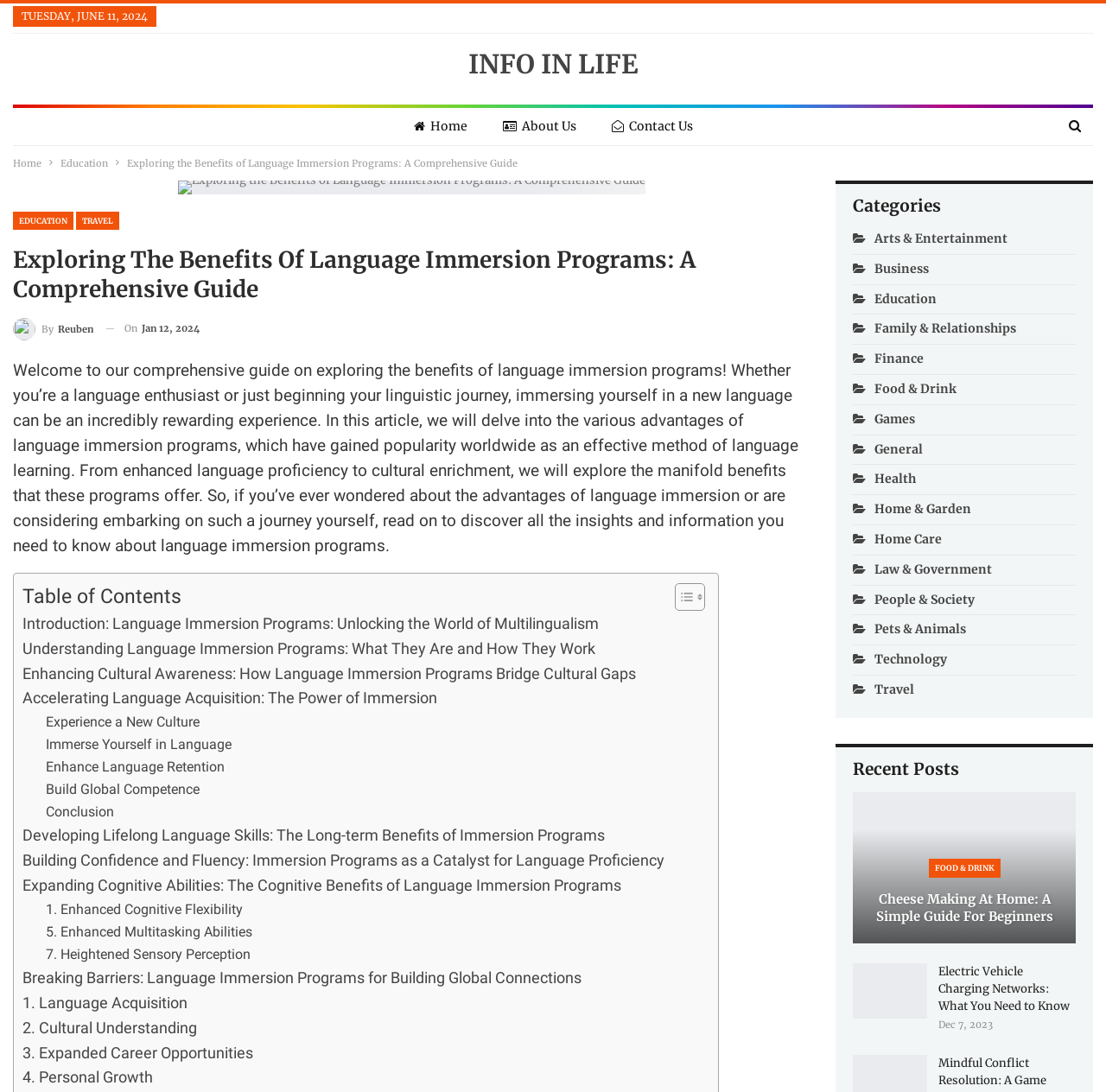Can you give a comprehensive explanation to the question given the content of the image?
What is the date of the current article?

The date of the current article can be found at the top of the webpage, where it says 'TUESDAY, JUNE 11, 2024'.